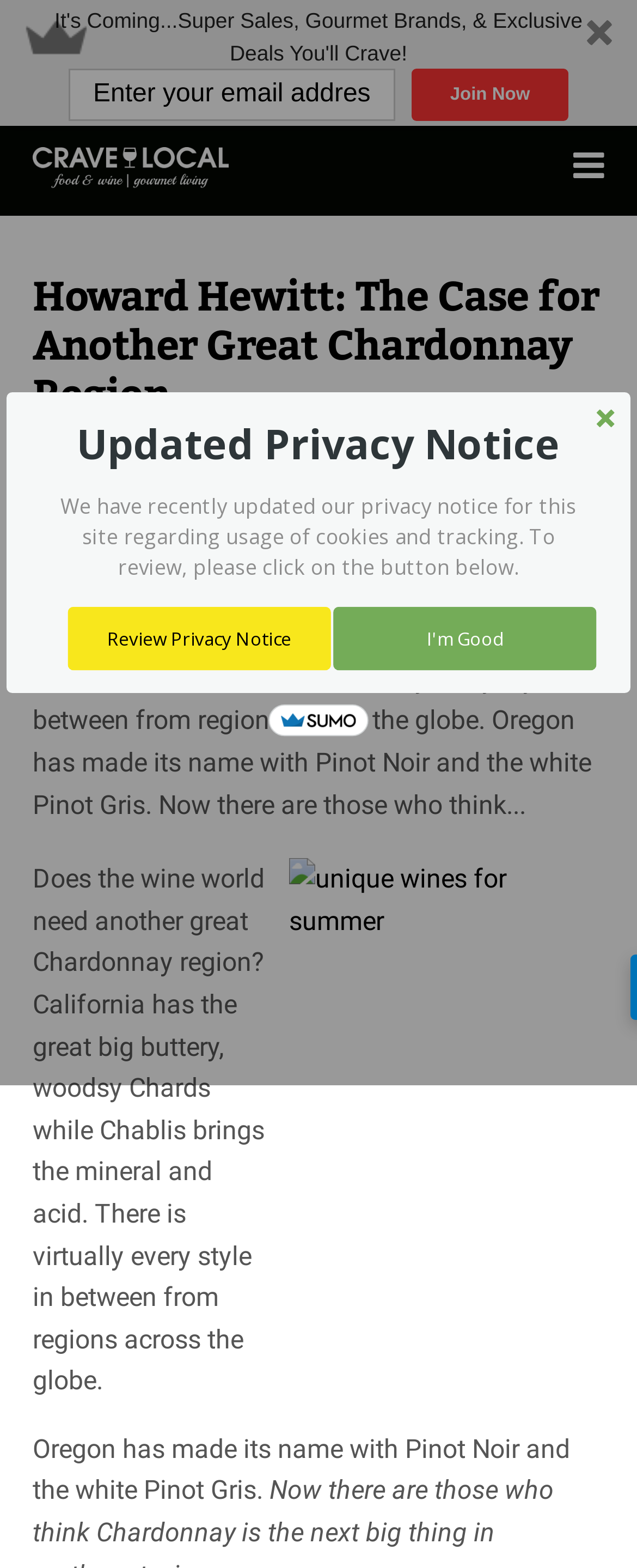Generate a thorough explanation of the webpage's elements.

This webpage is an article titled "Howard Hewitt: The Case for Another Great Chardonnay Region". At the top of the page, there is a prominent call-to-action section with a button that reads "It's Coming...Super Sales, Gourmet Brands, & Exclusive Deals You'll Crave! Join Now" and a textbox to enter an email address. This section is accompanied by a small image on the right side.

Below this section, there is a logo image on the left side, which is part of a layout table. The article's title is displayed in a large font, followed by the author's name, "Crave Editorial Team", and a brief introduction to the article. The introduction discusses the diversity of Chardonnay styles from different regions, including California, Chablis, and Oregon.

The main content of the article is a long paragraph that continues the discussion on Chardonnay regions. This paragraph is accompanied by a large image on the right side, which appears to be related to unique wines for summer.

On the top-right corner of the page, there is a button that reads "Updated Privacy Notice" and a brief description of the updated privacy notice. Below this, there are two buttons: "Review Privacy Notice" and "I'm Good".

At the bottom of the page, there is a link that reads "POWERED BY" accompanied by a small image. There are also two more small images on the page, one on the top-right corner and another on the bottom-right corner, but they do not have any descriptive text.